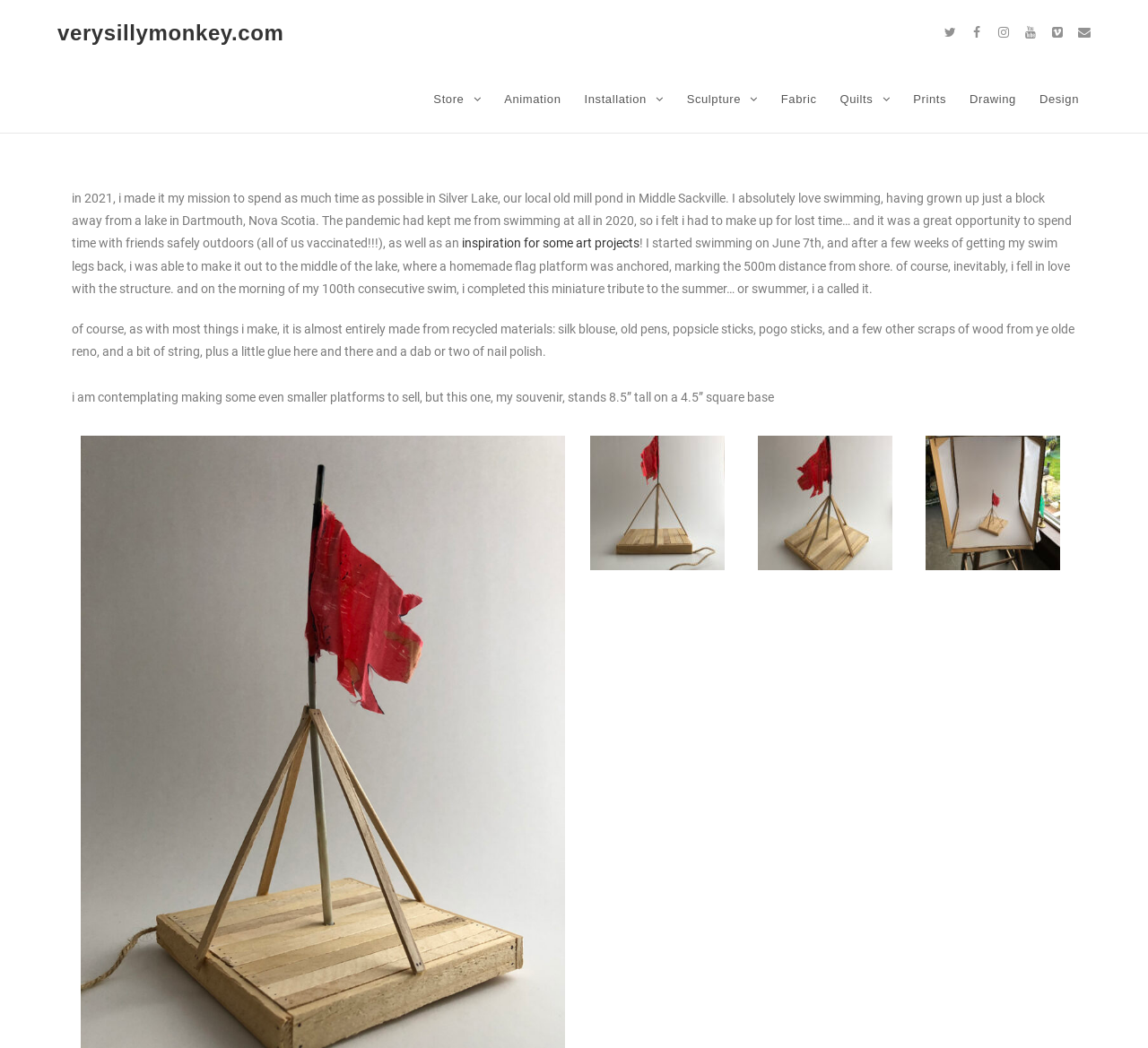Identify the bounding box coordinates for the UI element described by the following text: "Installation". Provide the coordinates as four float numbers between 0 and 1, in the format [left, top, right, bottom].

[0.499, 0.063, 0.588, 0.127]